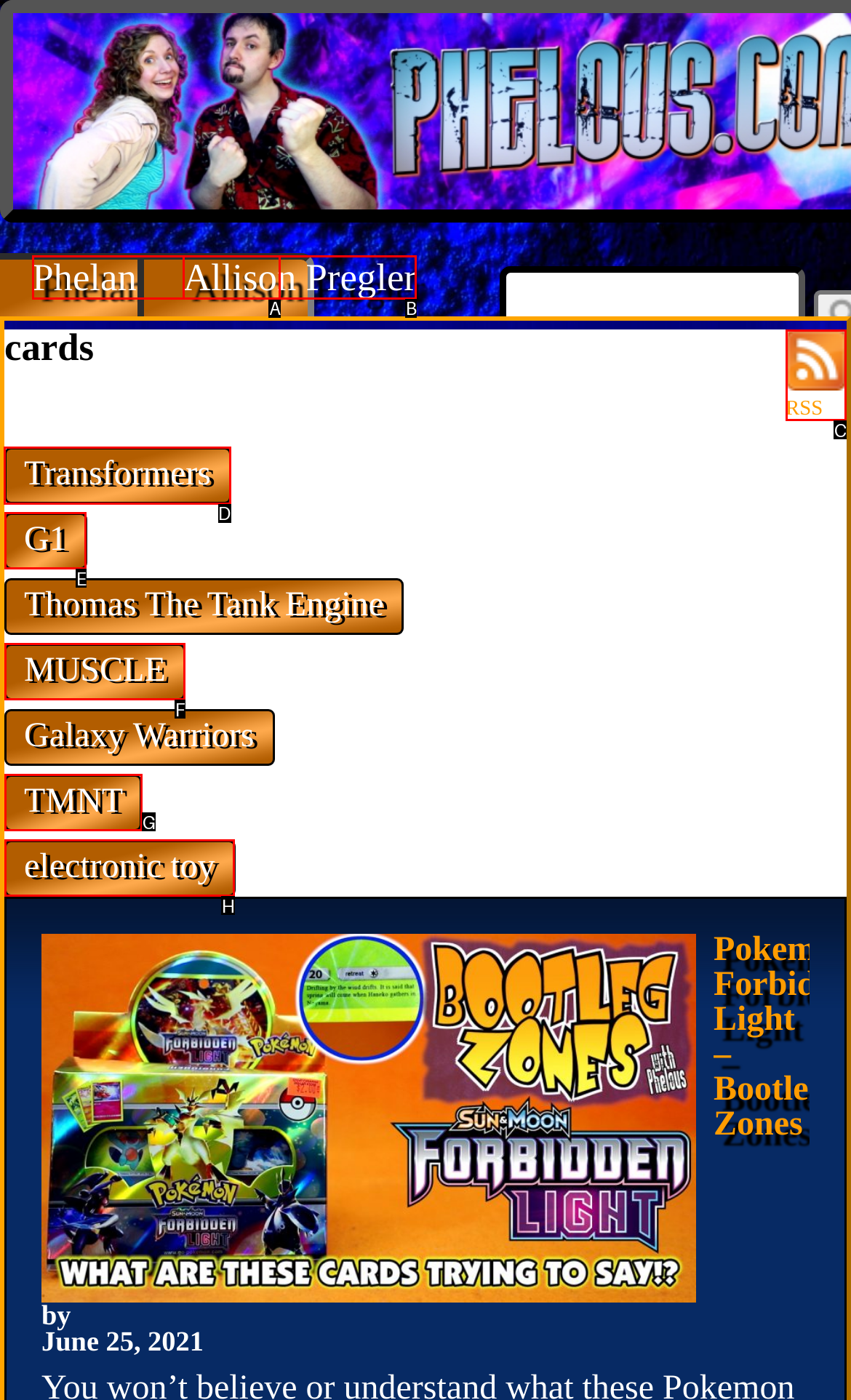Determine the letter of the UI element that will complete the task: click on Transformers
Reply with the corresponding letter.

D